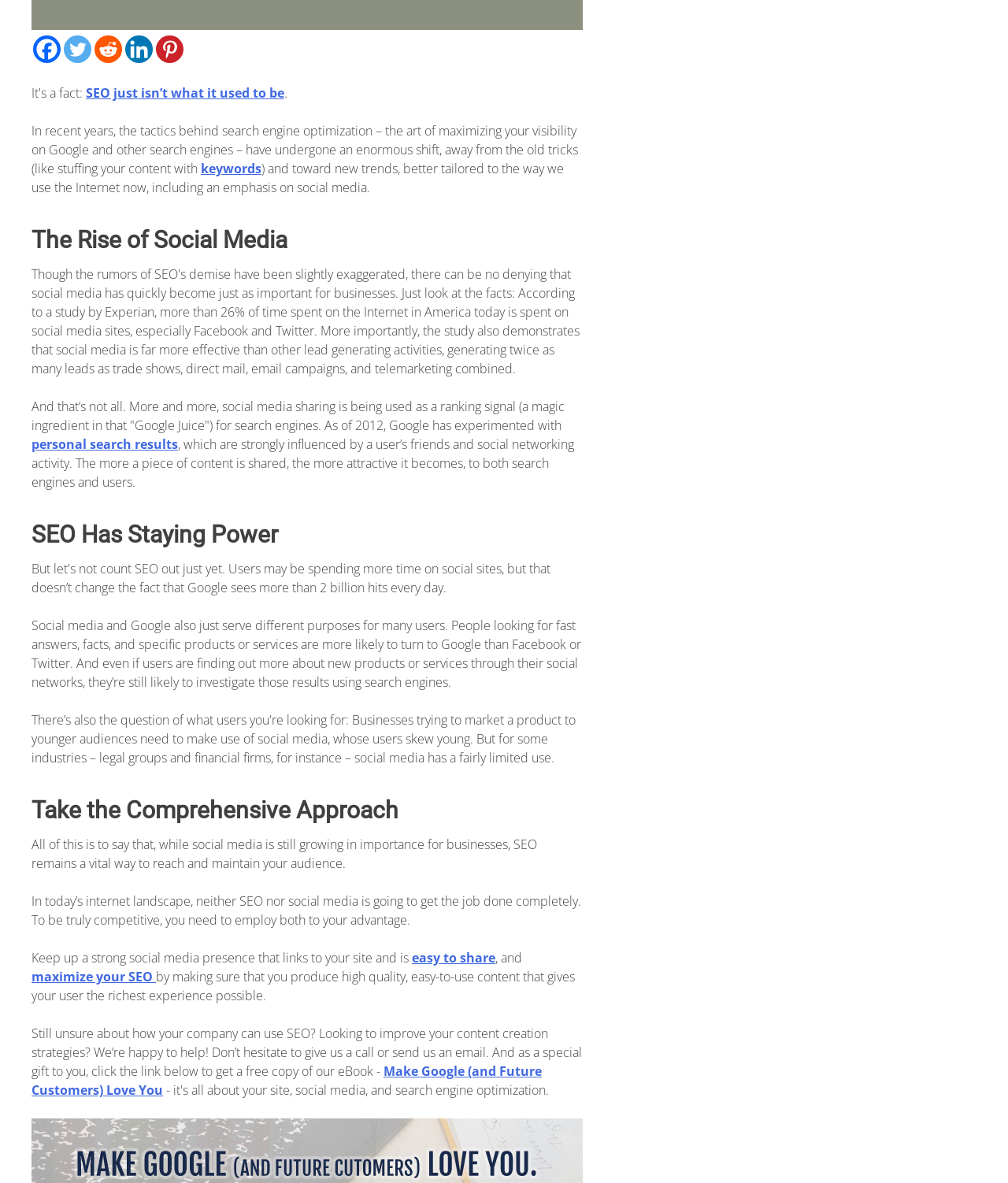Determine the bounding box coordinates (top-left x, top-left y, bottom-right x, bottom-right y) of the UI element described in the following text: maximize your SEO

[0.031, 0.818, 0.155, 0.833]